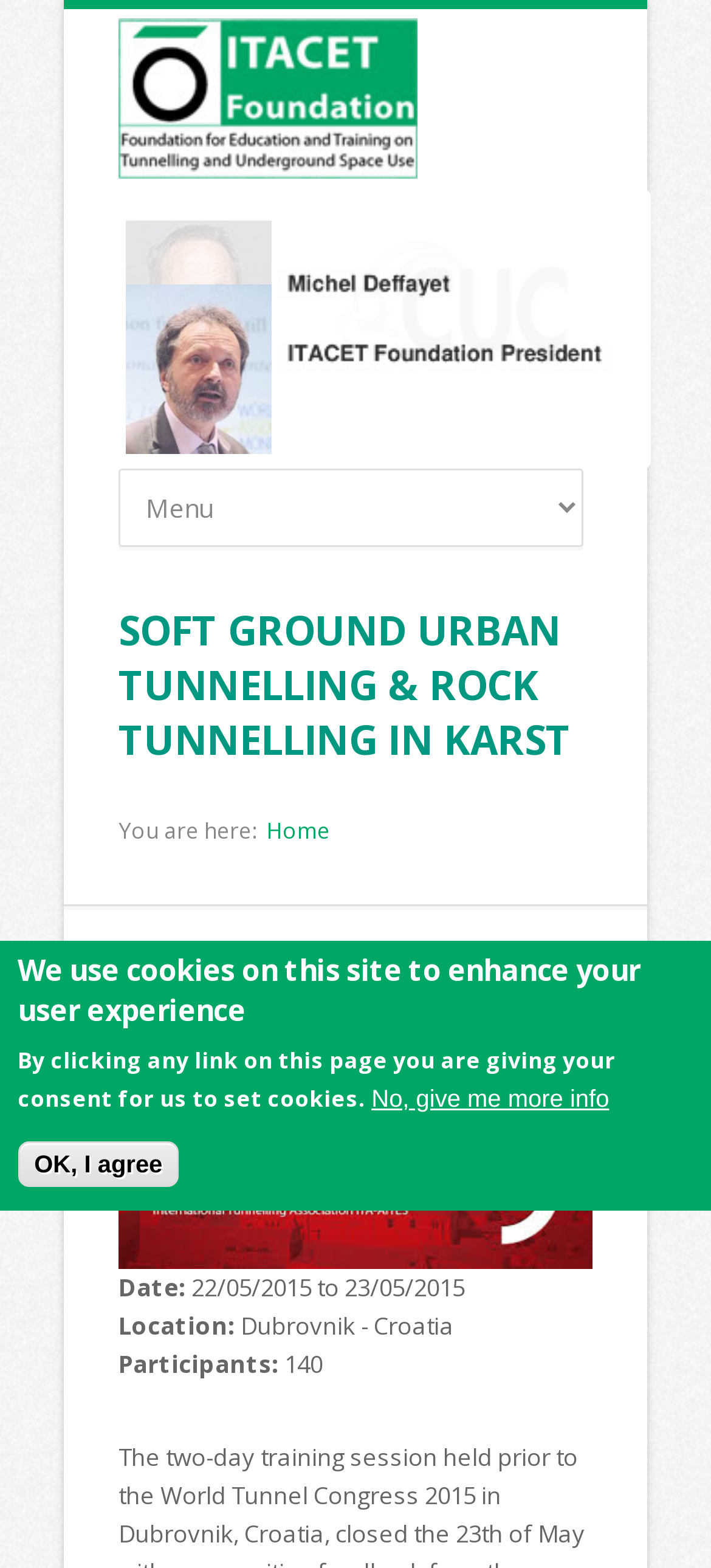Answer the question using only a single word or phrase: 
What is the location of the training session?

Dubrovnik - Croatia